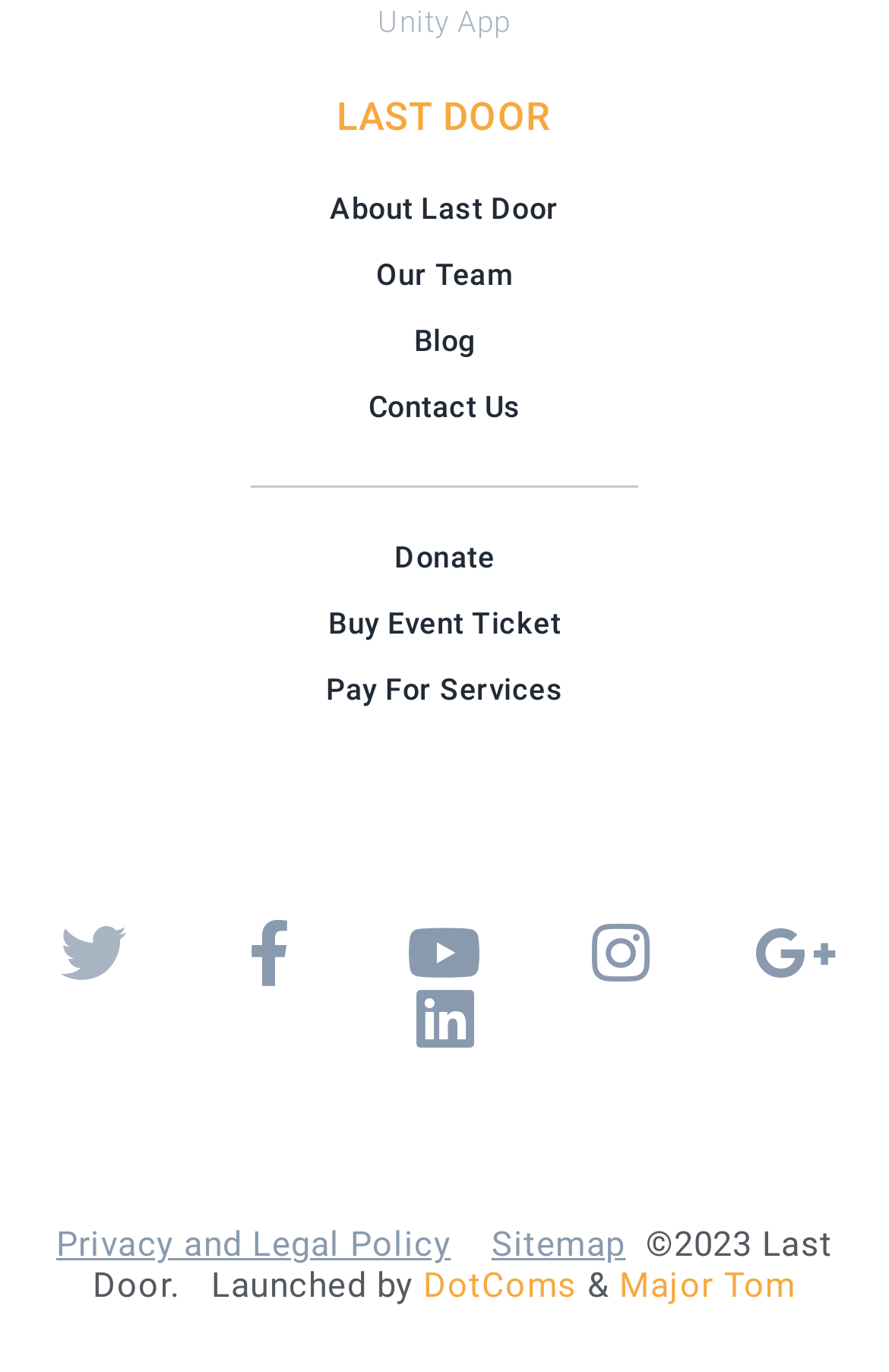Indicate the bounding box coordinates of the element that must be clicked to execute the instruction: "Follow Last Door on Twitter". The coordinates should be given as four float numbers between 0 and 1, i.e., [left, top, right, bottom].

[0.068, 0.672, 0.142, 0.72]